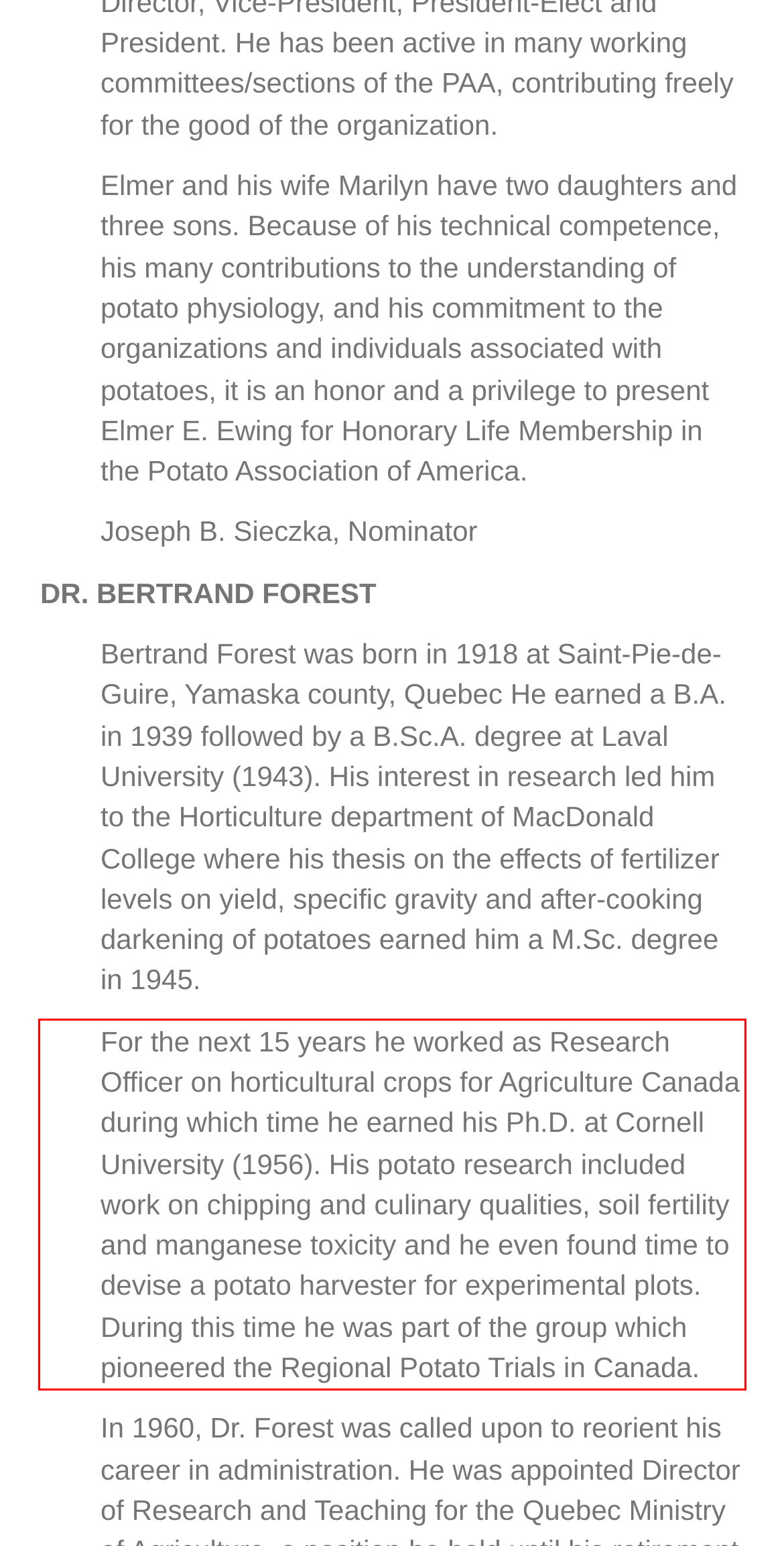Given a webpage screenshot with a red bounding box, perform OCR to read and deliver the text enclosed by the red bounding box.

For the next 15 years he worked as Research Officer on horticultural crops for Agriculture Canada during which time he earned his Ph.D. at Cornell University (1956). His potato research included work on chipping and culinary qualities, soil fertility and manganese toxicity and he even found time to devise a potato harvester for experimental plots. During this time he was part of the group which pioneered the Regional Potato Trials in Canada.